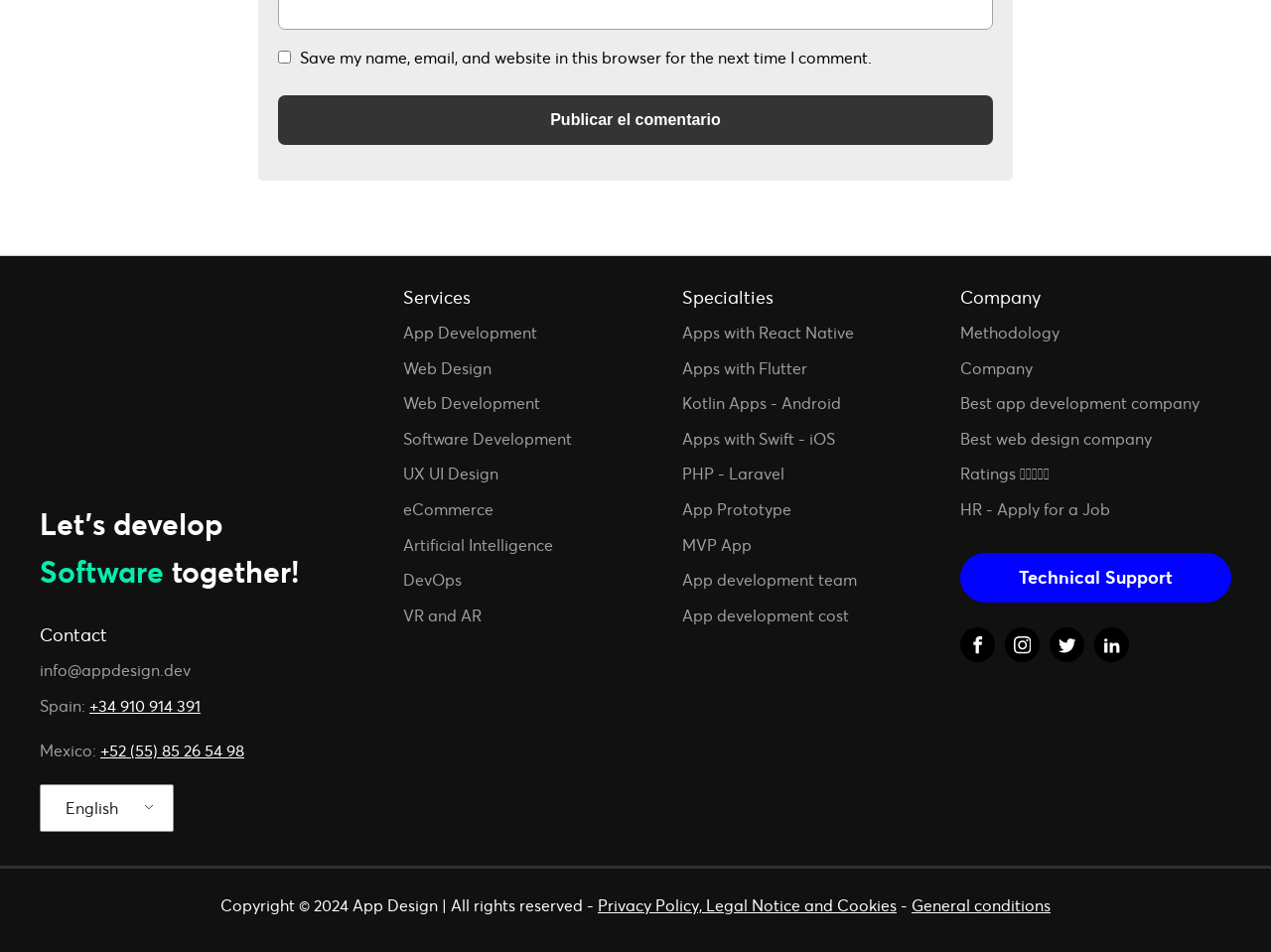Could you specify the bounding box coordinates for the clickable section to complete the following instruction: "Visit the 'App Development' page"?

[0.317, 0.337, 0.423, 0.364]